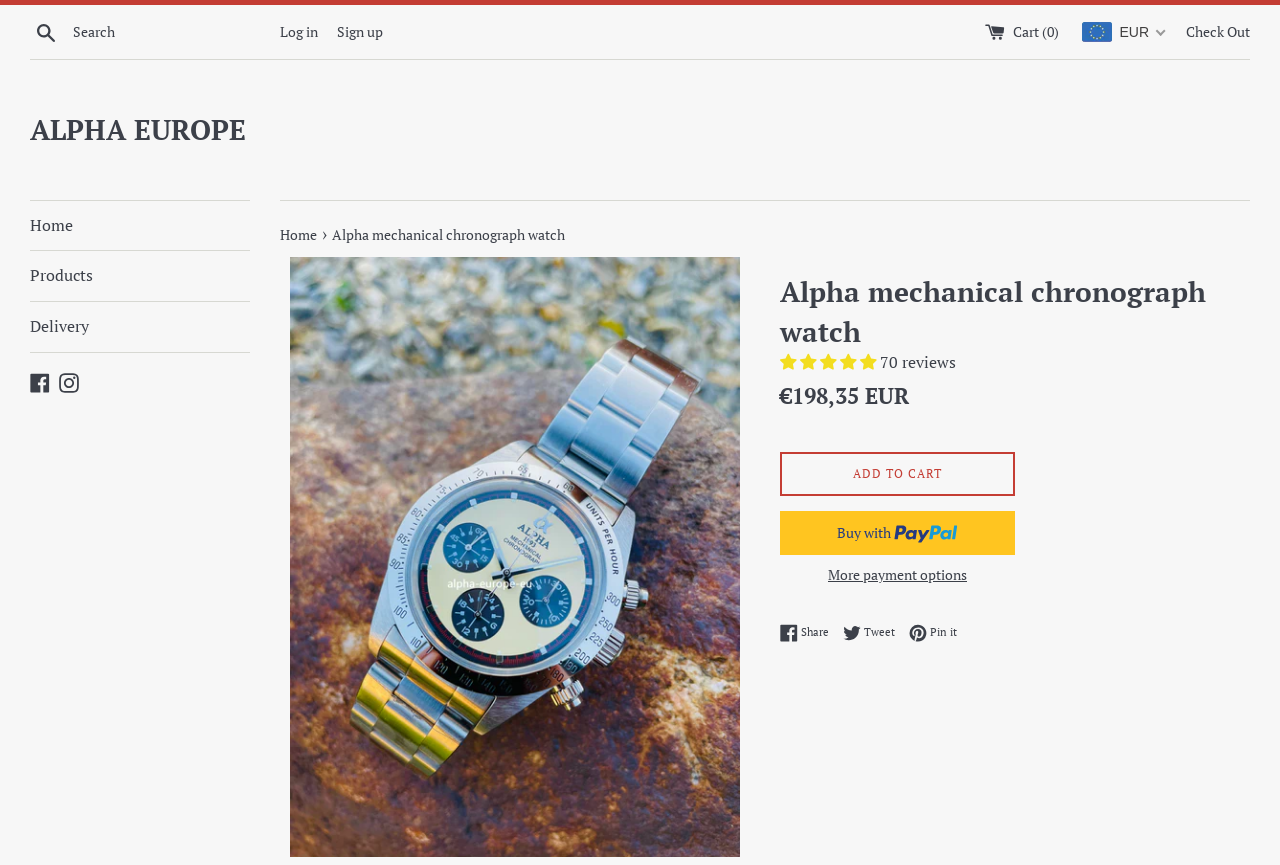Locate the bounding box coordinates of the clickable region necessary to complete the following instruction: "Check out". Provide the coordinates in the format of four float numbers between 0 and 1, i.e., [left, top, right, bottom].

[0.927, 0.025, 0.977, 0.047]